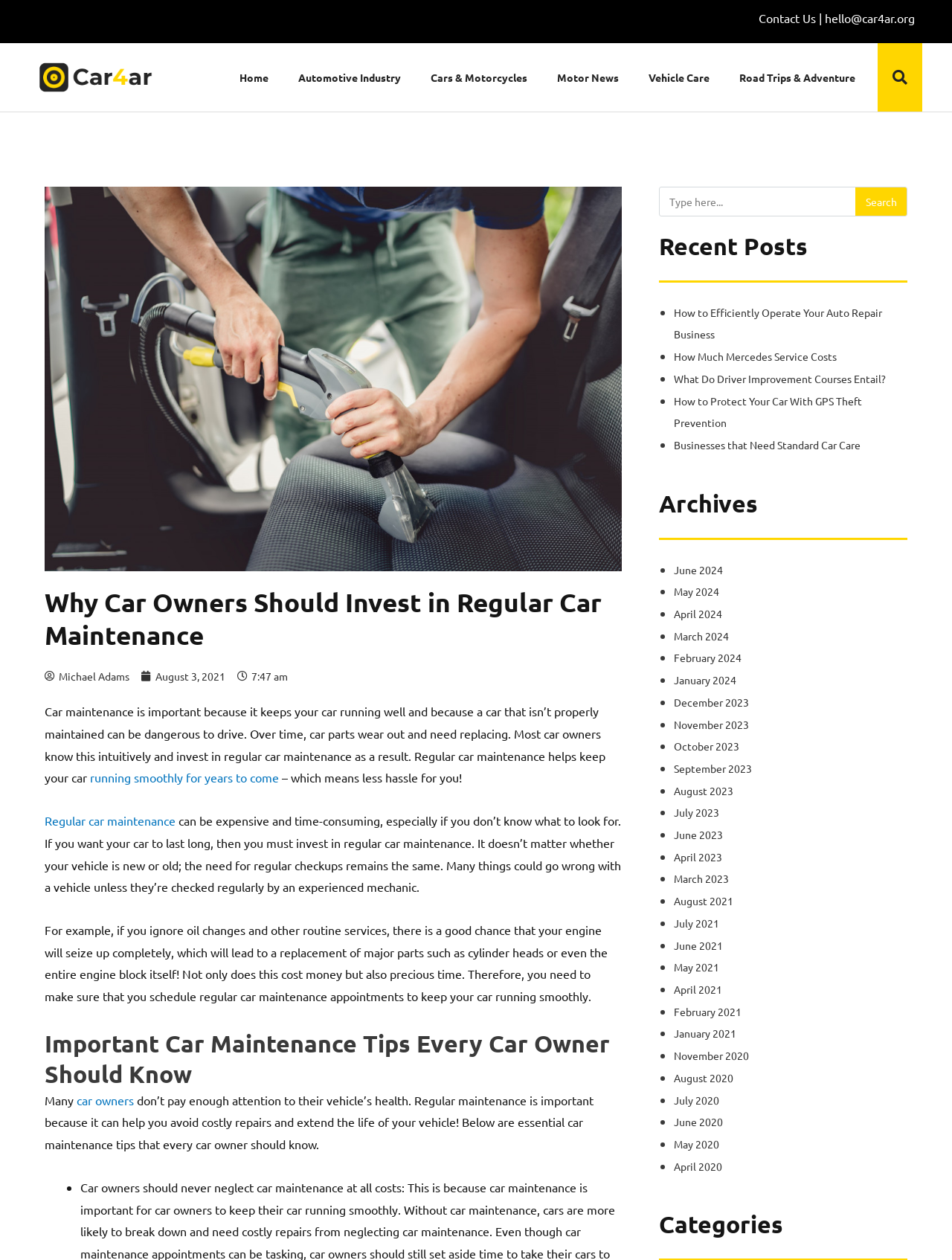Refer to the image and answer the question with as much detail as possible: How many months are listed in the Archives section?

The Archives section lists months from June 2024 to August 2021, which is a total of 12 months.